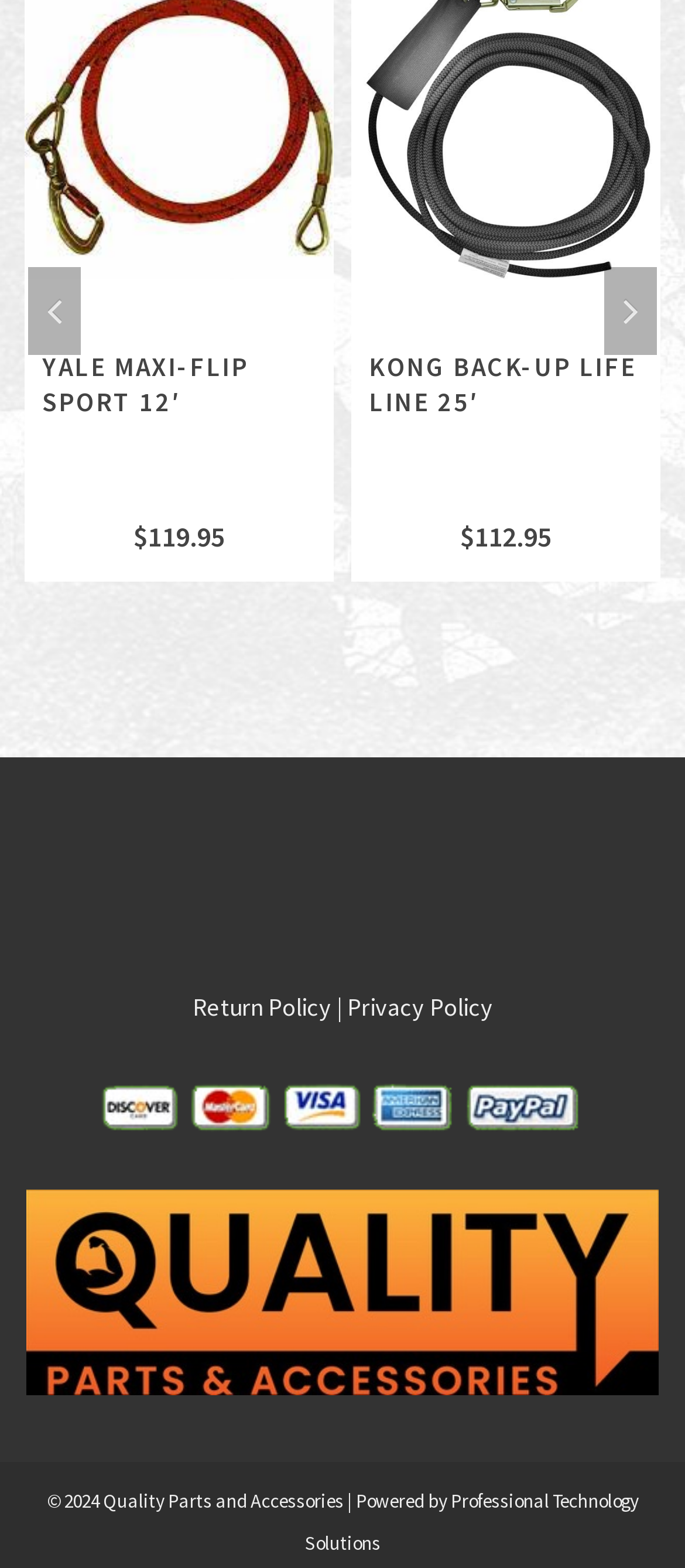Please find the bounding box coordinates of the element's region to be clicked to carry out this instruction: "Read the 'Return Policy'".

[0.281, 0.632, 0.483, 0.652]